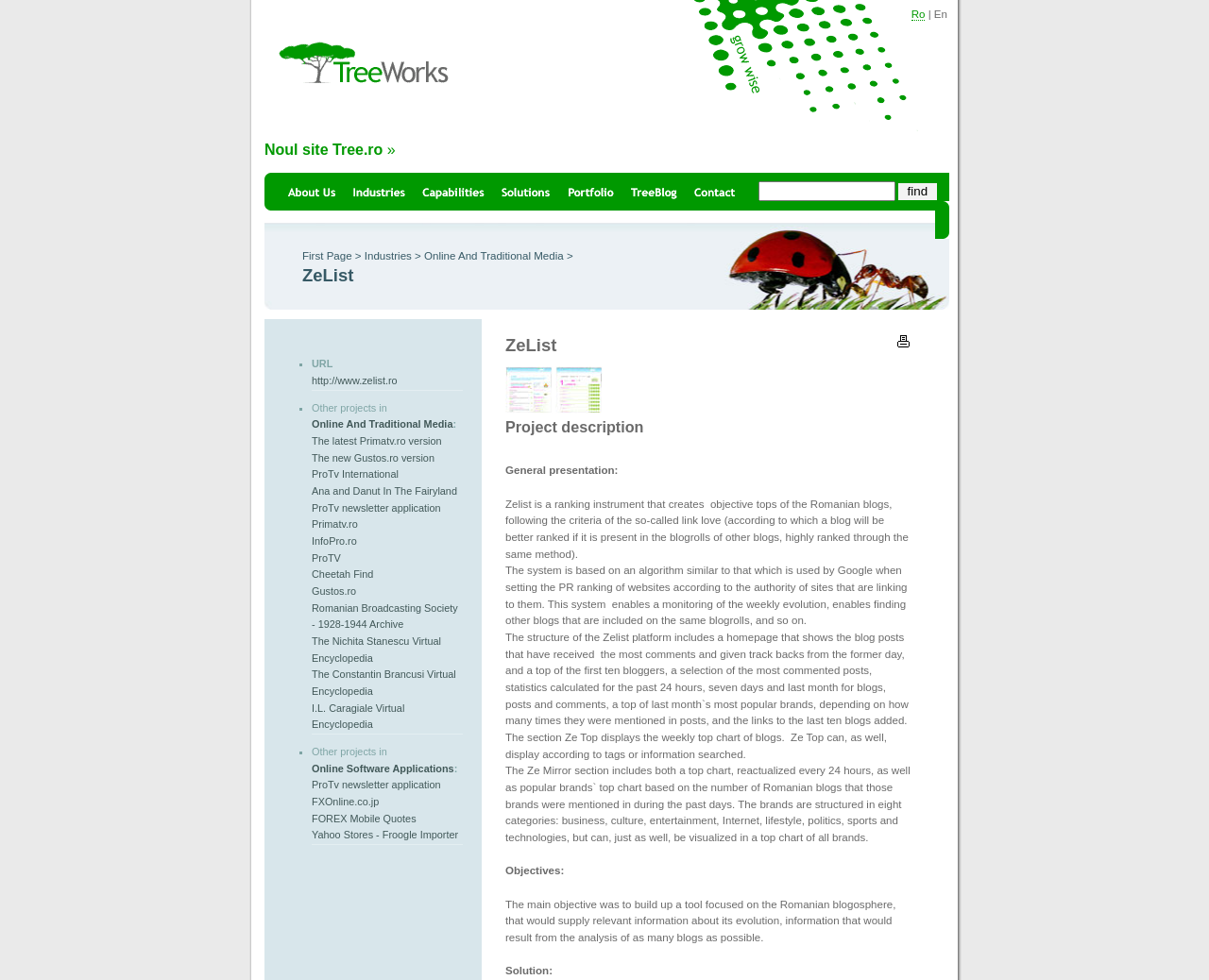Determine the bounding box coordinates of the clickable element to achieve the following action: 'Click on the 'Print the Page' link'. Provide the coordinates as four float values between 0 and 1, formatted as [left, top, right, bottom].

[0.735, 0.345, 0.754, 0.357]